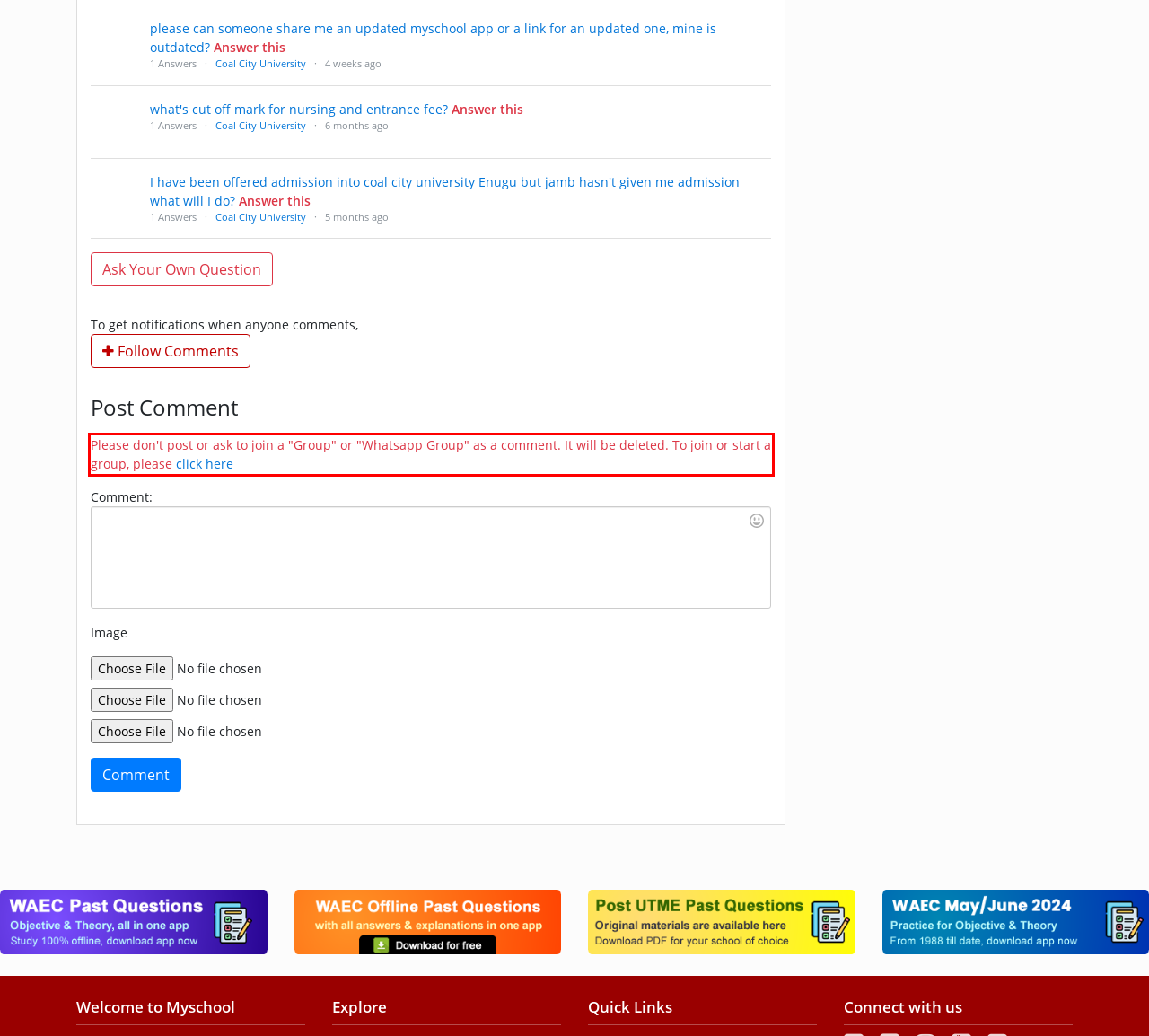You are provided with a screenshot of a webpage featuring a red rectangle bounding box. Extract the text content within this red bounding box using OCR.

Please don't post or ask to join a "Group" or "Whatsapp Group" as a comment. It will be deleted. To join or start a group, please click here